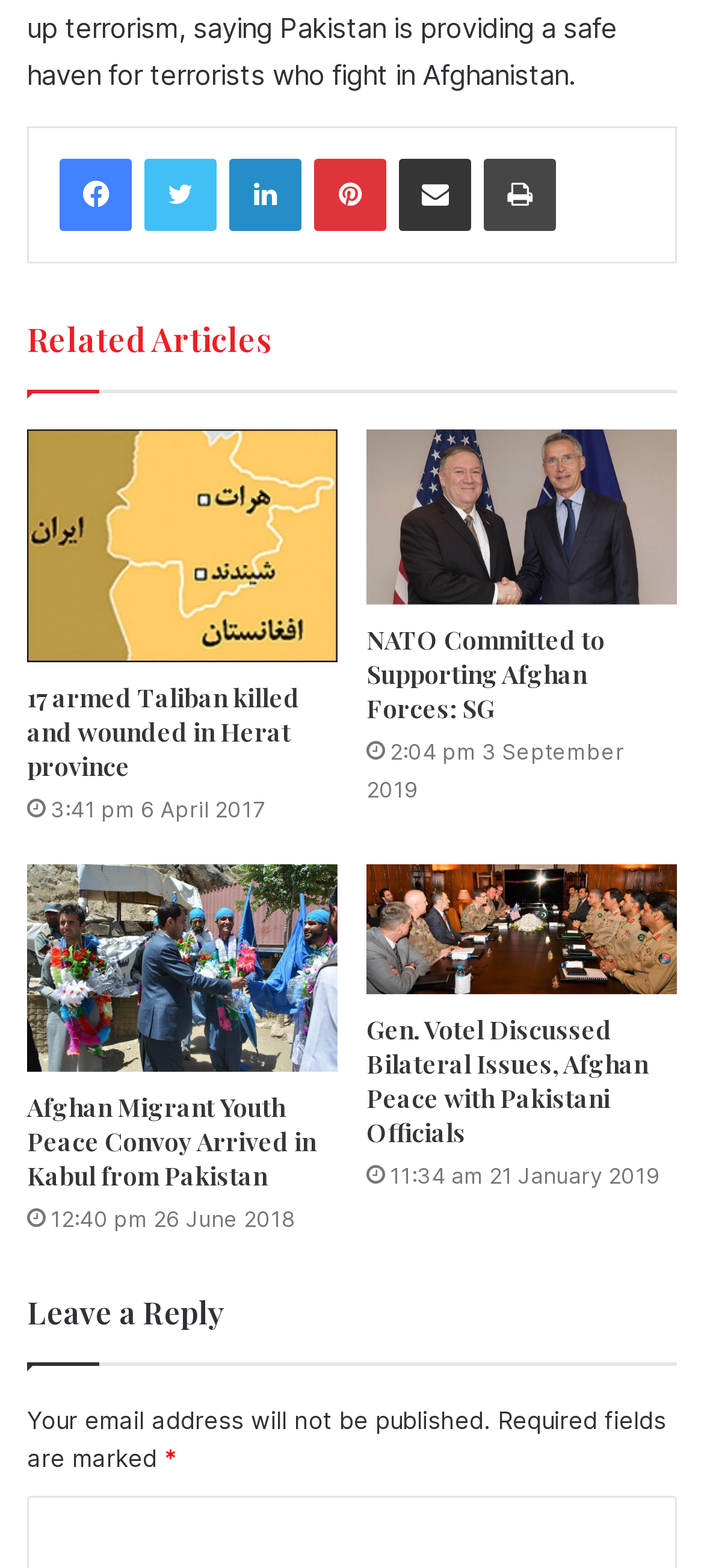Using the description "parent_node: HOME title="Home"", locate and provide the bounding box of the UI element.

None